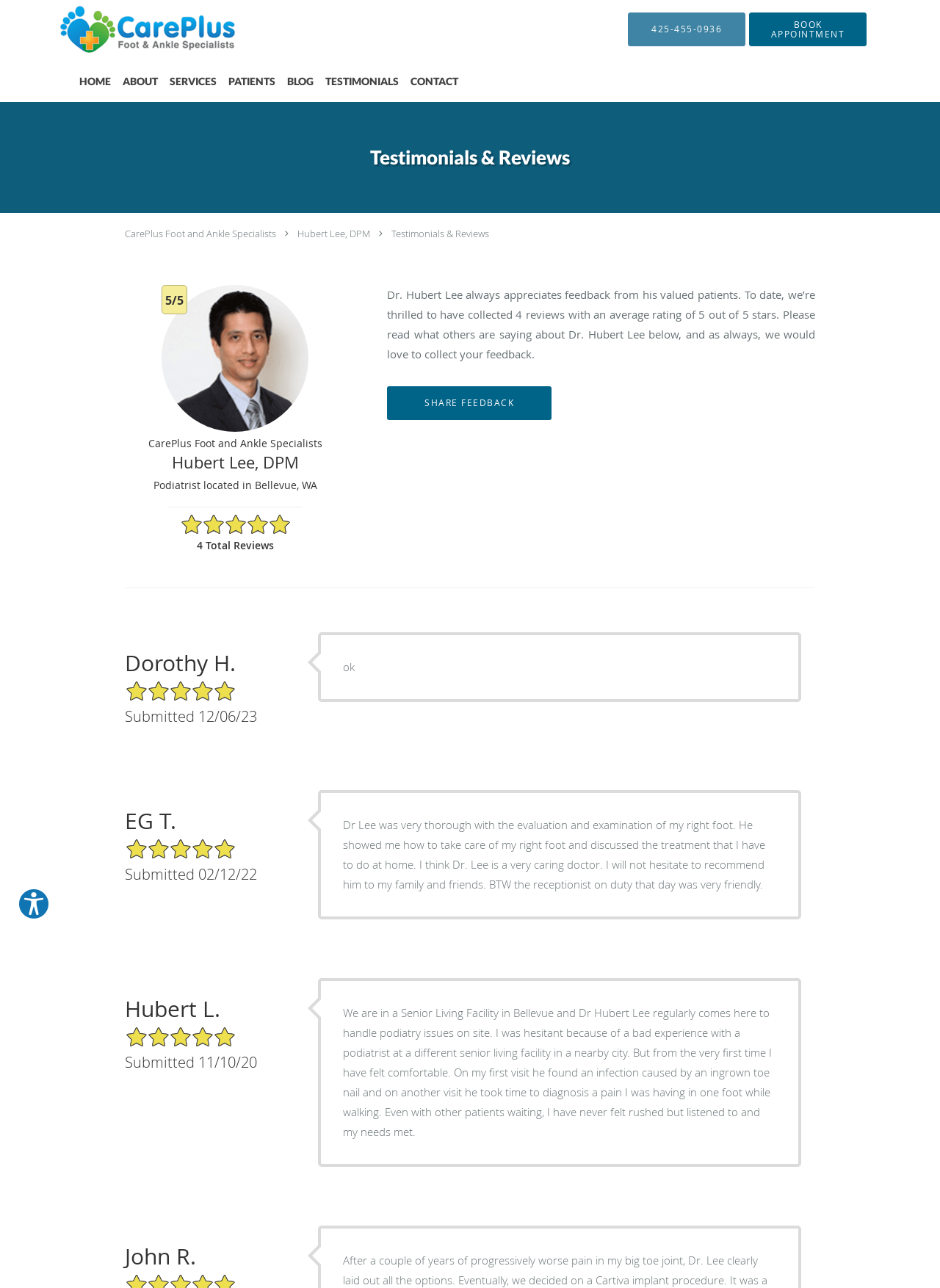Determine the bounding box coordinates of the clickable element to complete this instruction: "View the practice logo". Provide the coordinates in the format of four float numbers between 0 and 1, [left, top, right, bottom].

[0.062, 0.0, 0.214, 0.046]